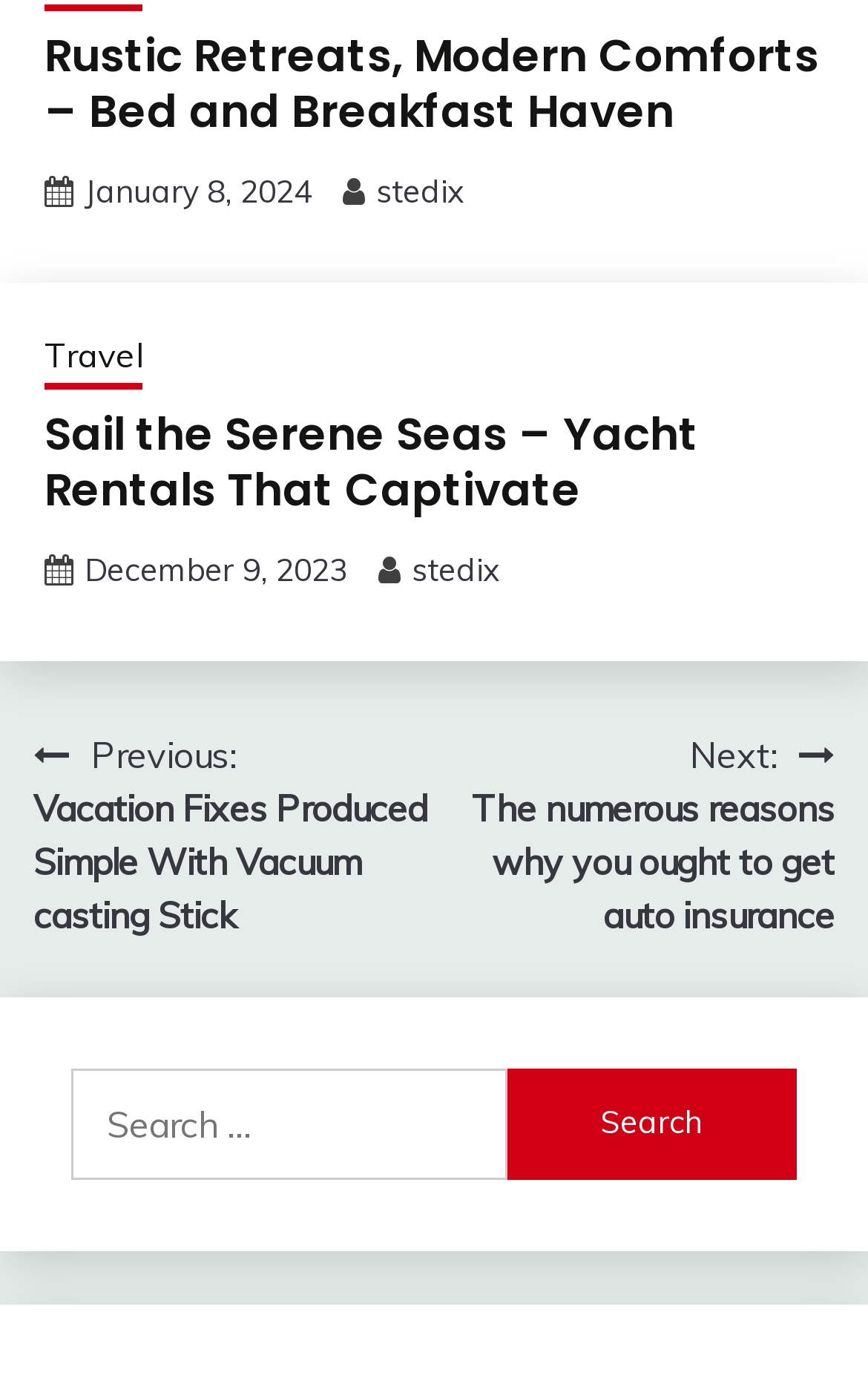Determine the bounding box coordinates (top-left x, top-left y, bottom-right x, bottom-right y) of the UI element described in the following text: stedix

[0.474, 0.397, 0.574, 0.426]